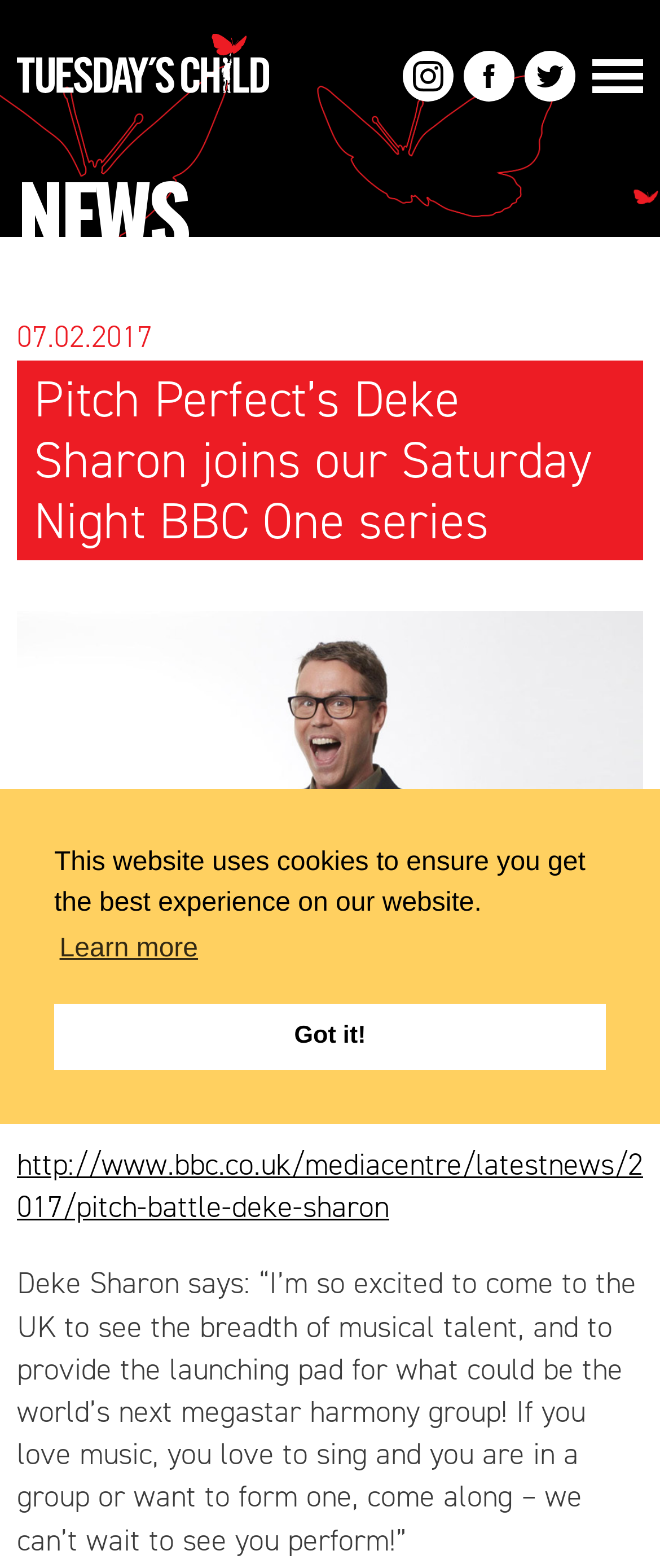What is the purpose of the 'Pitch Battle' series?
Provide an in-depth and detailed explanation in response to the question.

I inferred the answer by reading Deke Sharon's quote, which mentions providing a 'launching pad for what could be the world’s next megastar harmony group'.